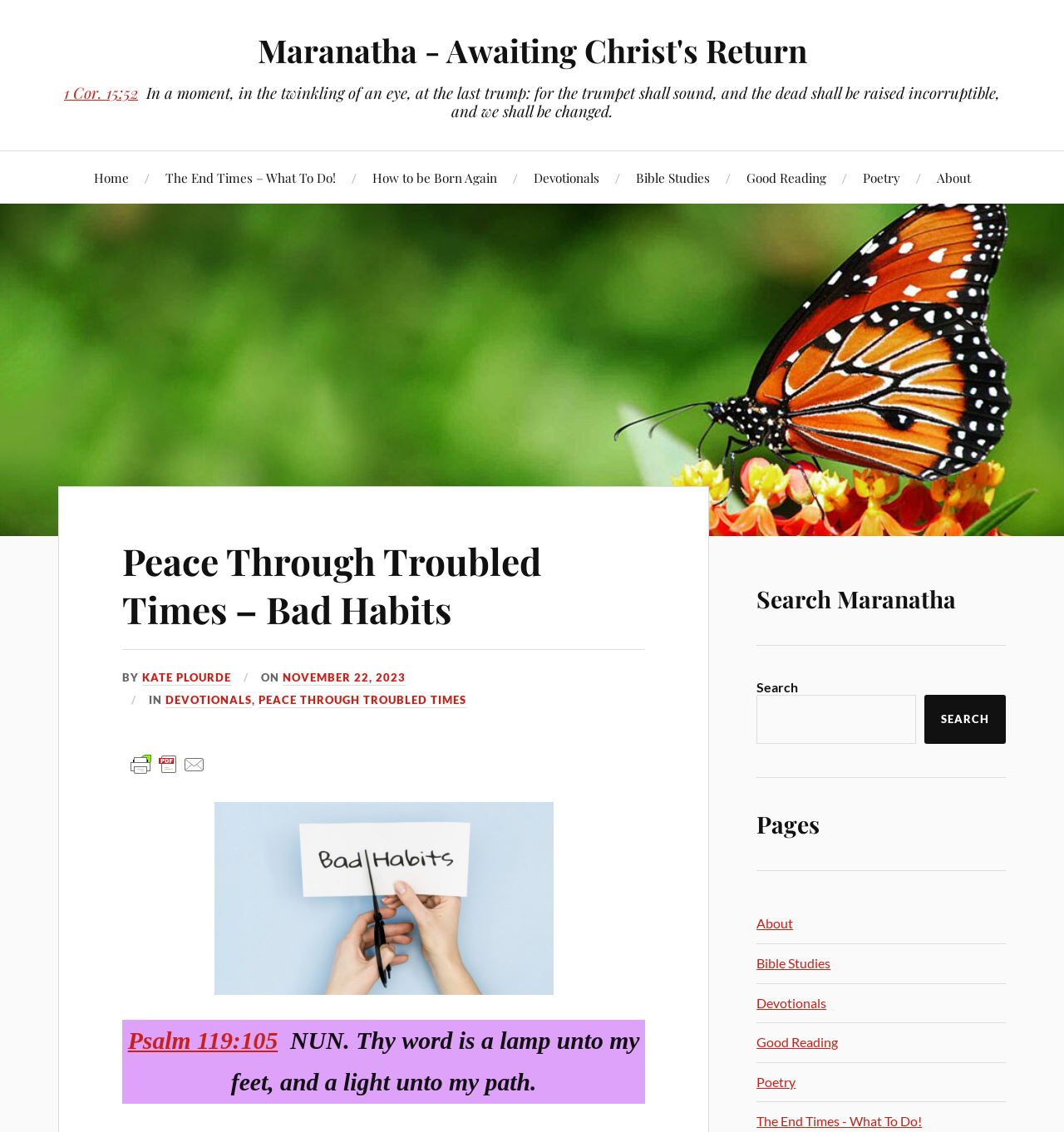Offer a thorough description of the webpage.

This webpage is titled "Peace Through Troubled Times – Bad Habits – Maranatha – Awaiting Christ's Return". At the top, there is a link to "Maranatha - Awaiting Christ's Return". Below it, a heading quotes a Bible verse, "1 Cor. 15:52 In a moment, in the twinkling of an eye, at the last trump: for the trumpet shall sound, and the dead shall be raised incorruptible, and we shall be changed." The verse is also linked.

To the right of the heading, there are several links arranged horizontally, including "Home", "The End Times – What To Do!", "How to be Born Again", "Devotionals", "Bible Studies", "Good Reading", "Poetry", and "About".

Below these links, there is a large figure that spans the entire width of the page. Within this figure, there is a heading "Peace Through Troubled Times – Bad Habits" and a link to the same title. Below the heading, there is a byline "BY KATE PLOURDE" and a date "NOVEMBER 22, 2023". Further down, there is a link to "DEVOTIONALS" and another link to "PEACE THROUGH TROUBLED TIMES". There is also a link to "Print Friendly, PDF & Email" with an accompanying image.

Below this section, there is another figure that contains a blockquote with a Bible verse, "Psalm 119:105 NUN. Thy word is a lamp unto my feet, and a light unto my path." The verse is linked to "Psalm 119:105".

To the right of this figure, there is a search bar with a heading "Search Maranatha" and a search button. Below the search bar, there is a section titled "Pages" with links to various pages, including "About", "Bible Studies", "Devotionals", "Good Reading", "Poetry", and "The End Times - What To Do!".